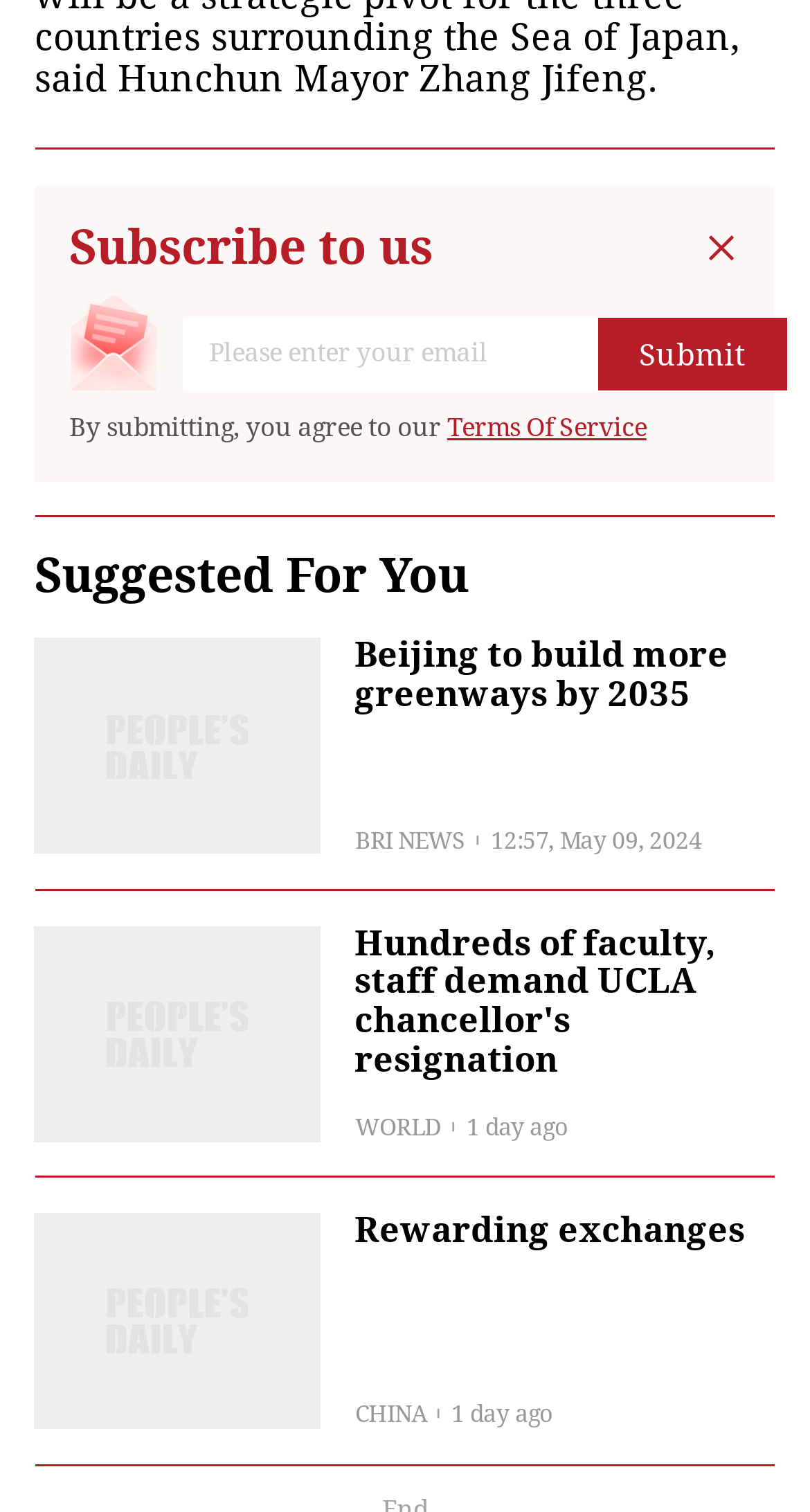Provide the bounding box coordinates of the HTML element described as: "Rewarding exchangesCHINA1 day ago". The bounding box coordinates should be four float numbers between 0 and 1, i.e., [left, top, right, bottom].

[0.043, 0.779, 0.957, 0.969]